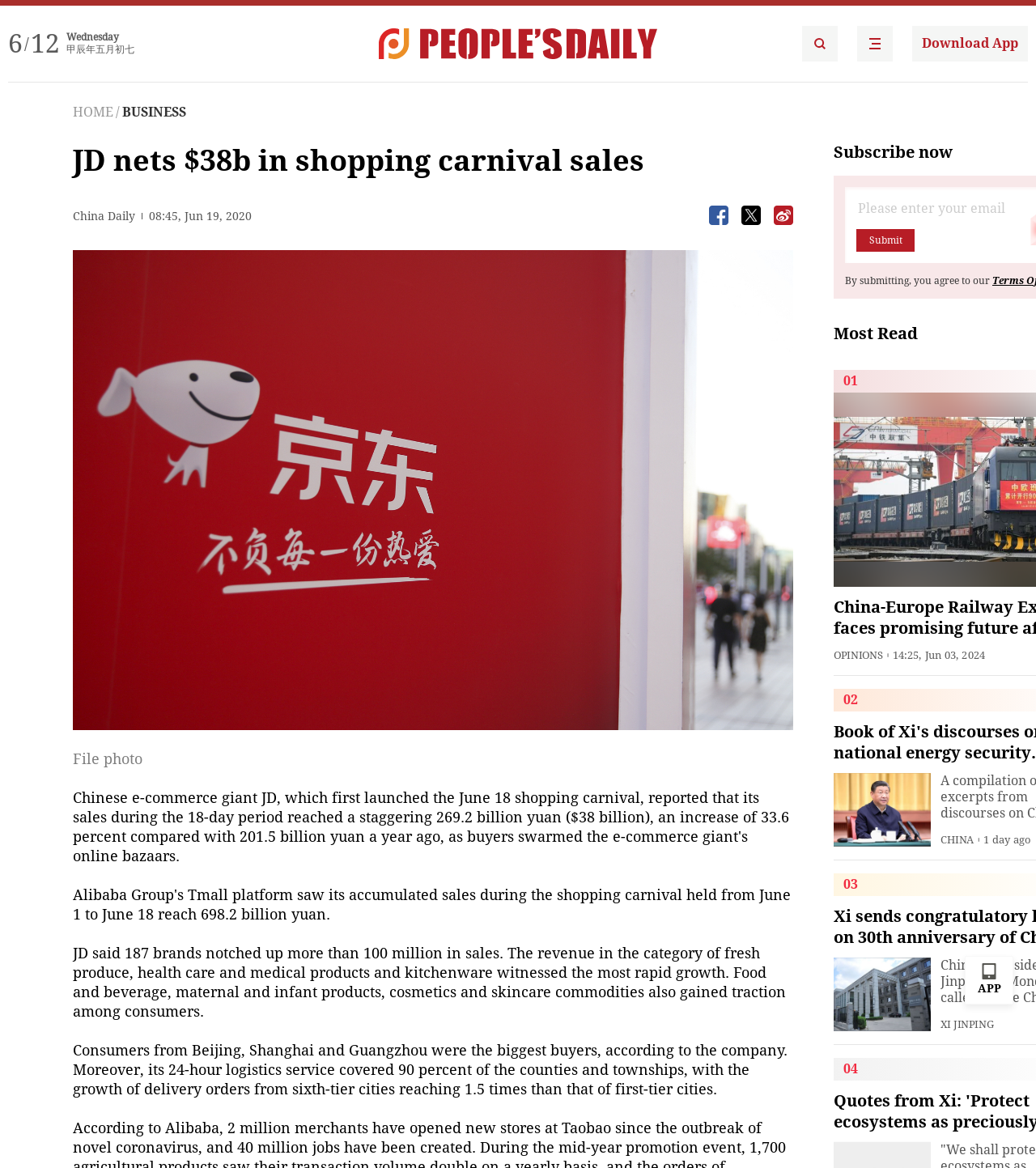Please answer the following query using a single word or phrase: 
What is the name of the e-commerce company mentioned in the article?

JD